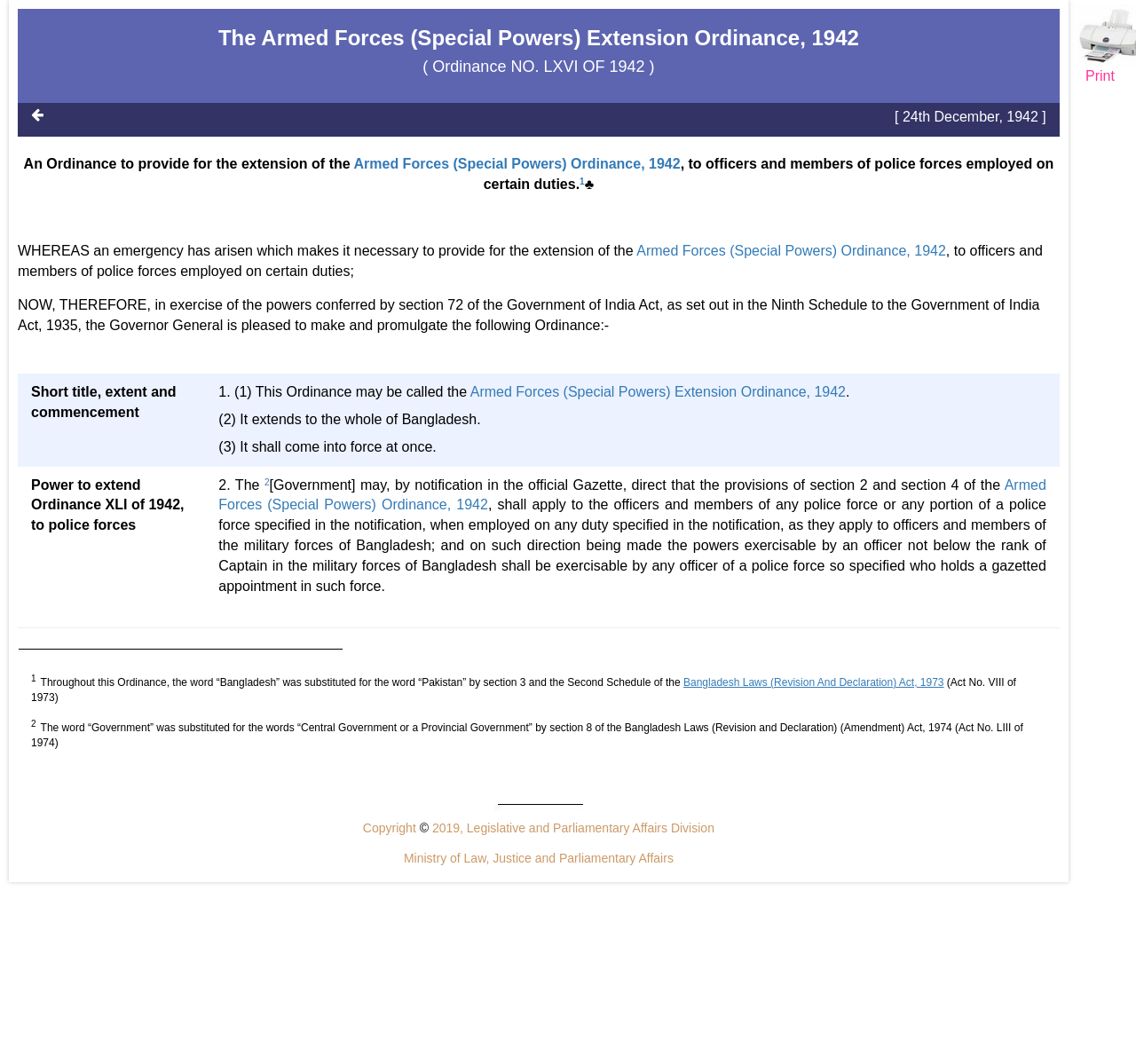Create an in-depth description of the webpage, covering main sections.

This webpage appears to be a legislative document, specifically the Armed Forces (Special Powers) Extension Ordinance, 1942. At the top of the page, there is a "Print" button located at the top right corner. Below it, there are two headings: "The Armed Forces (Special Powers) Extension Ordinance, 1942" and "(Ordinance NO. LXVI OF 1942)". 

On the left side of the page, there is a link, and to its right, there is a date "24th December, 1942". The main content of the ordinance is divided into sections, with headings such as "Short title, extent and commencement", "Power to extend Ordinance XLI of 1942, to police forces", and so on. Each section contains paragraphs of text, with some links and superscripts scattered throughout.

There are two images on the page, one located near the middle and the other near the bottom. The first image is relatively small, while the second one is slightly larger. At the bottom of the page, there is a horizontal separator line, followed by a copyright notice that includes the year 2019 and the name of the Ministry of Law, Justice and Parliamentary Affairs.